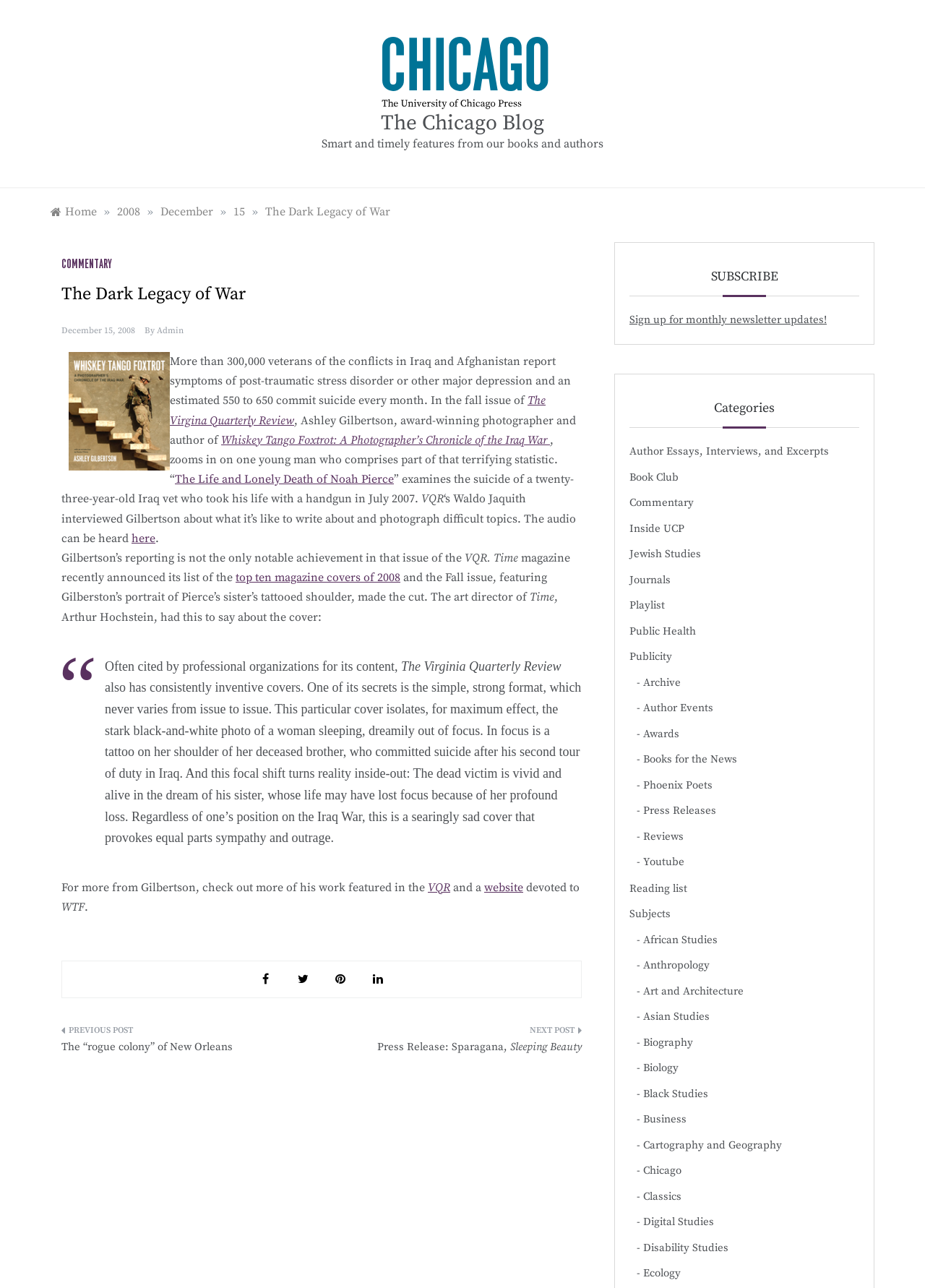What is the name of the magazine that featured Gilbertson's portrait of Pierce's sister's tattooed shoulder?
Based on the image, provide your answer in one word or phrase.

The Virginia Quarterly Review